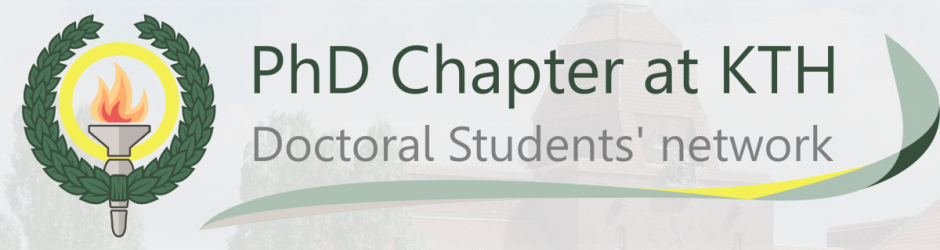Give an elaborate caption for the image.

The image features the emblem of the PhD Chapter at KTH (Royal Institute of Technology), representing the Doctoral Students' network. The design incorporates a torches encompassed by a laurel wreath, symbolizing knowledge, achievement, and the pursuit of scholarly excellence. The text prominently displays "PhD Chapter at KTH" followed by "Doctoral Students' network," emphasizing the chapter's dedication to supporting PhD students in their academic and professional journeys. The background features a subtle architectural element, enhancing the institutional character of the image. This visual serves as a symbol of community and collaboration among the doctoral students at KTH.